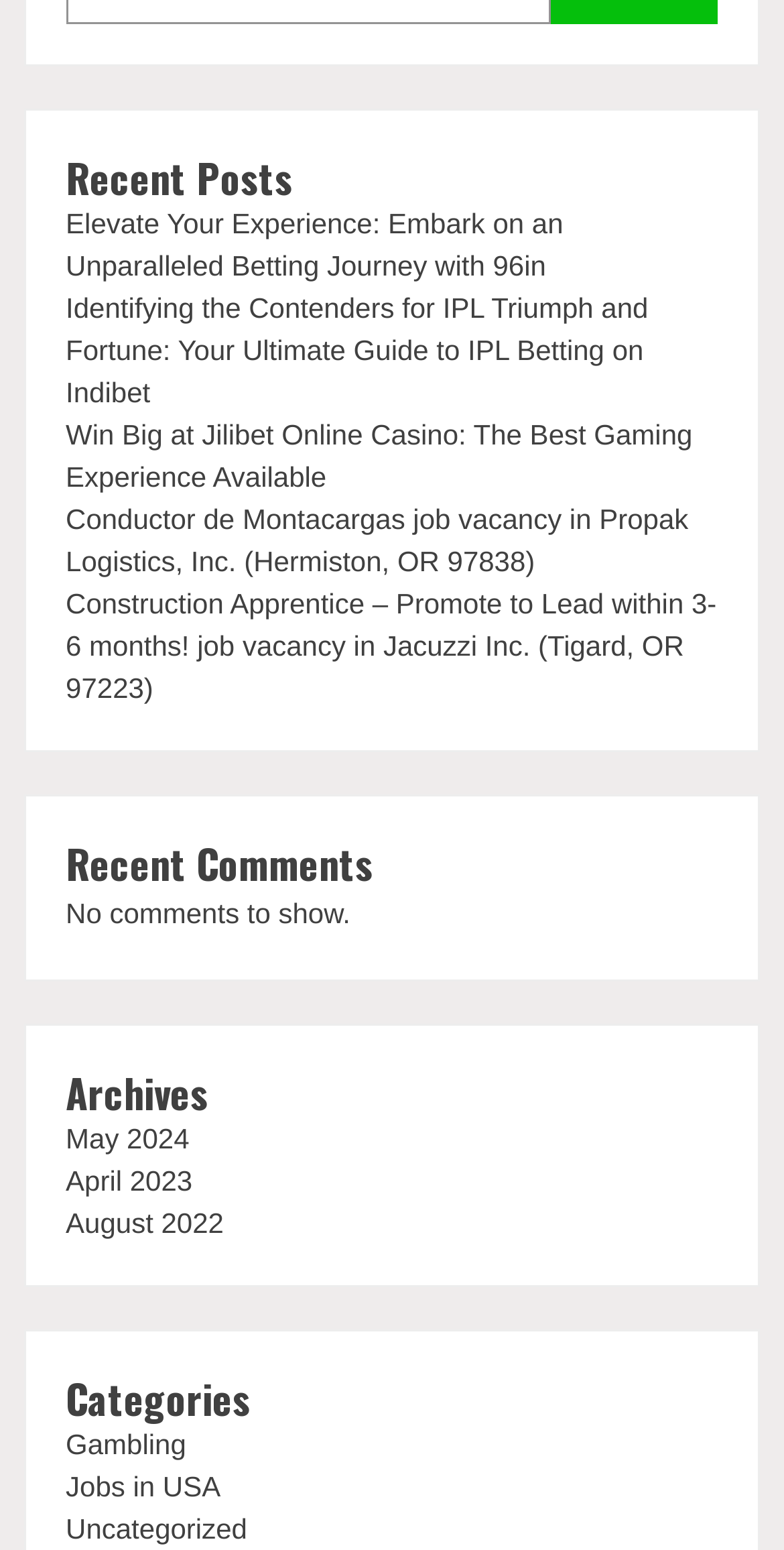Determine the bounding box coordinates of the target area to click to execute the following instruction: "Browse categories under Gambling."

[0.084, 0.921, 0.237, 0.942]